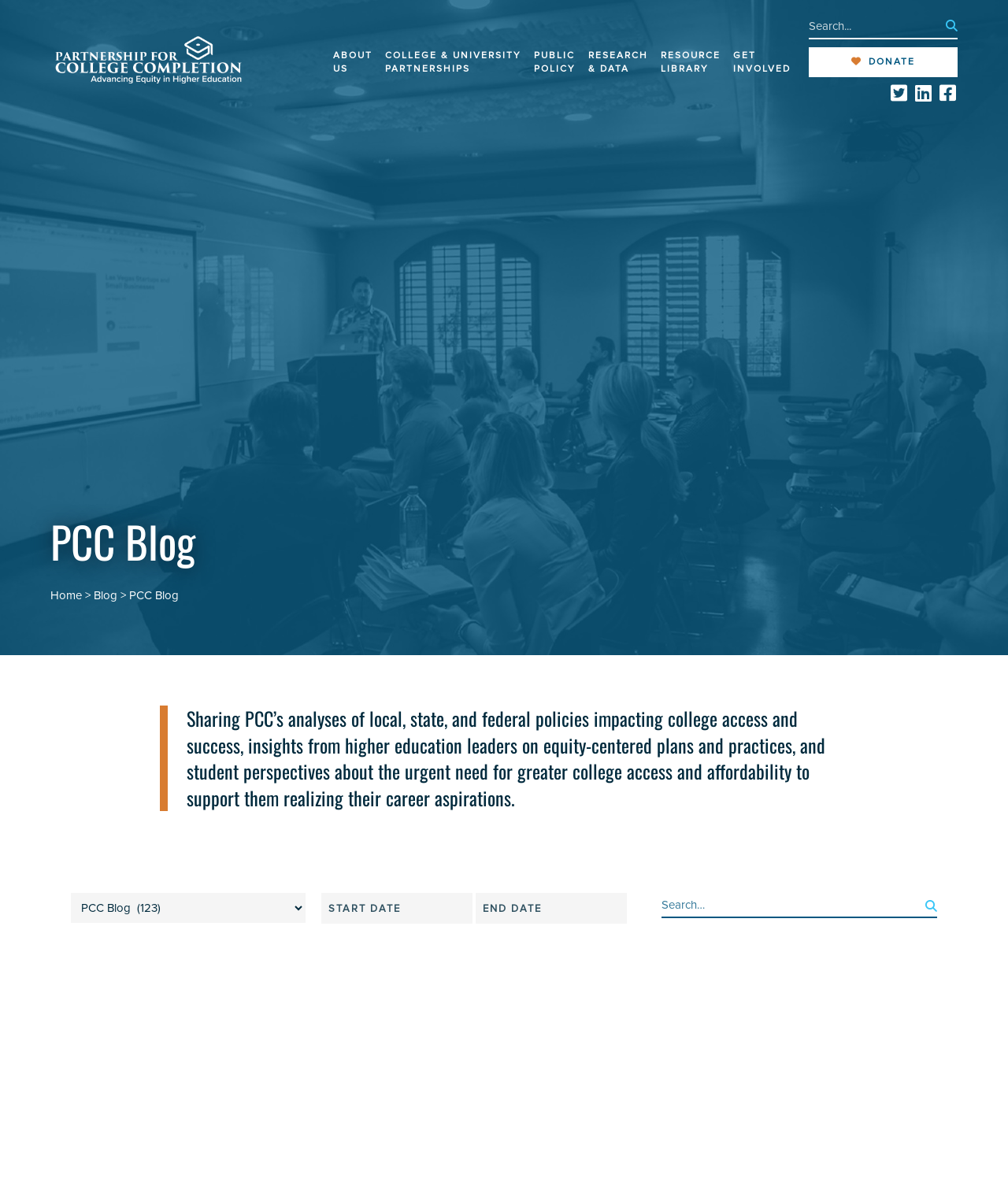Provide a thorough and detailed response to the question by examining the image: 
How many search filters are there?

I counted the number of search filter elements: 'Search by category', 'Filter by date', and 'Filter by search'. These filters are located below the blog post content and above the footer.